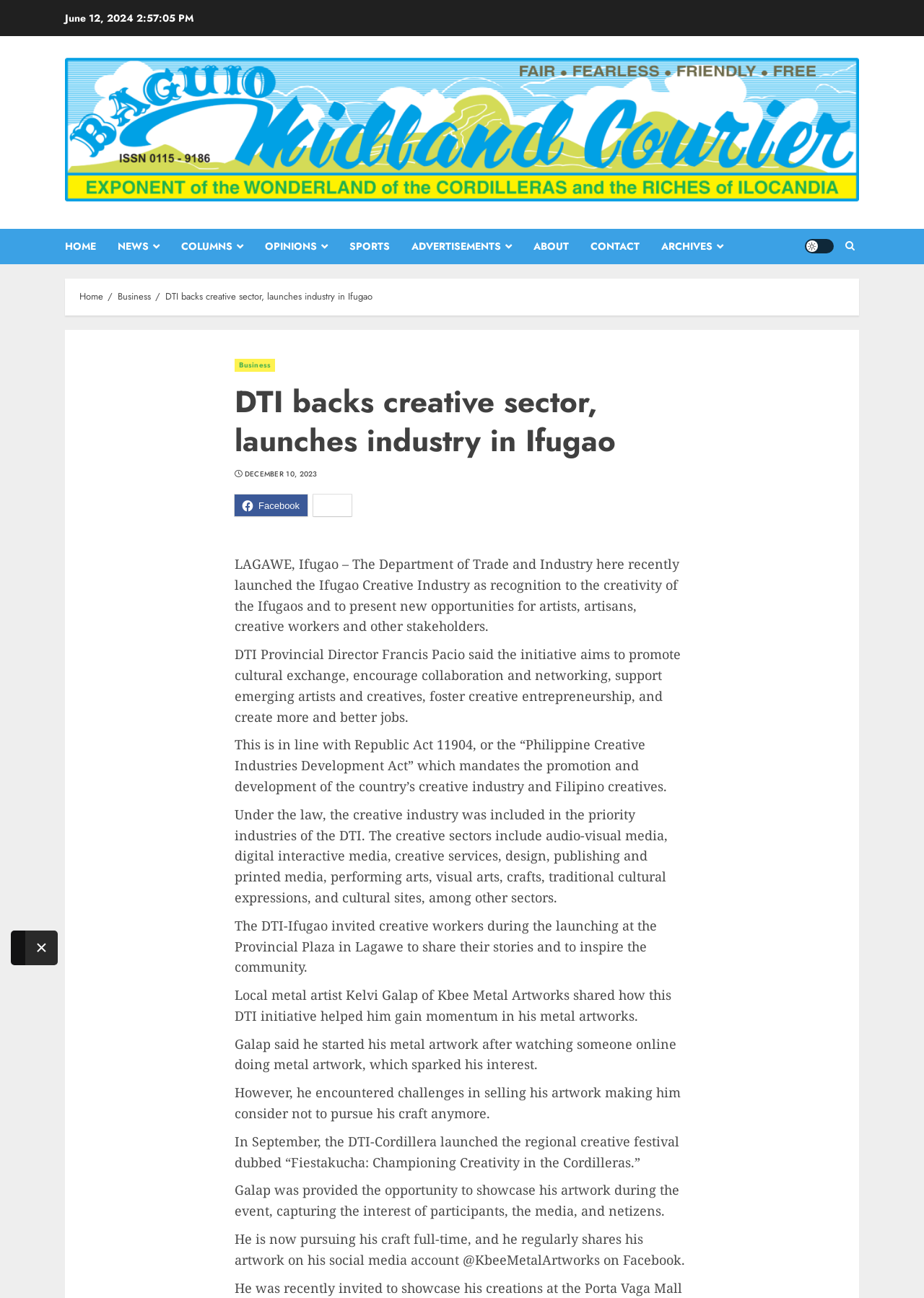Please find and give the text of the main heading on the webpage.

DTI backs creative sector, launches industry in Ifugao